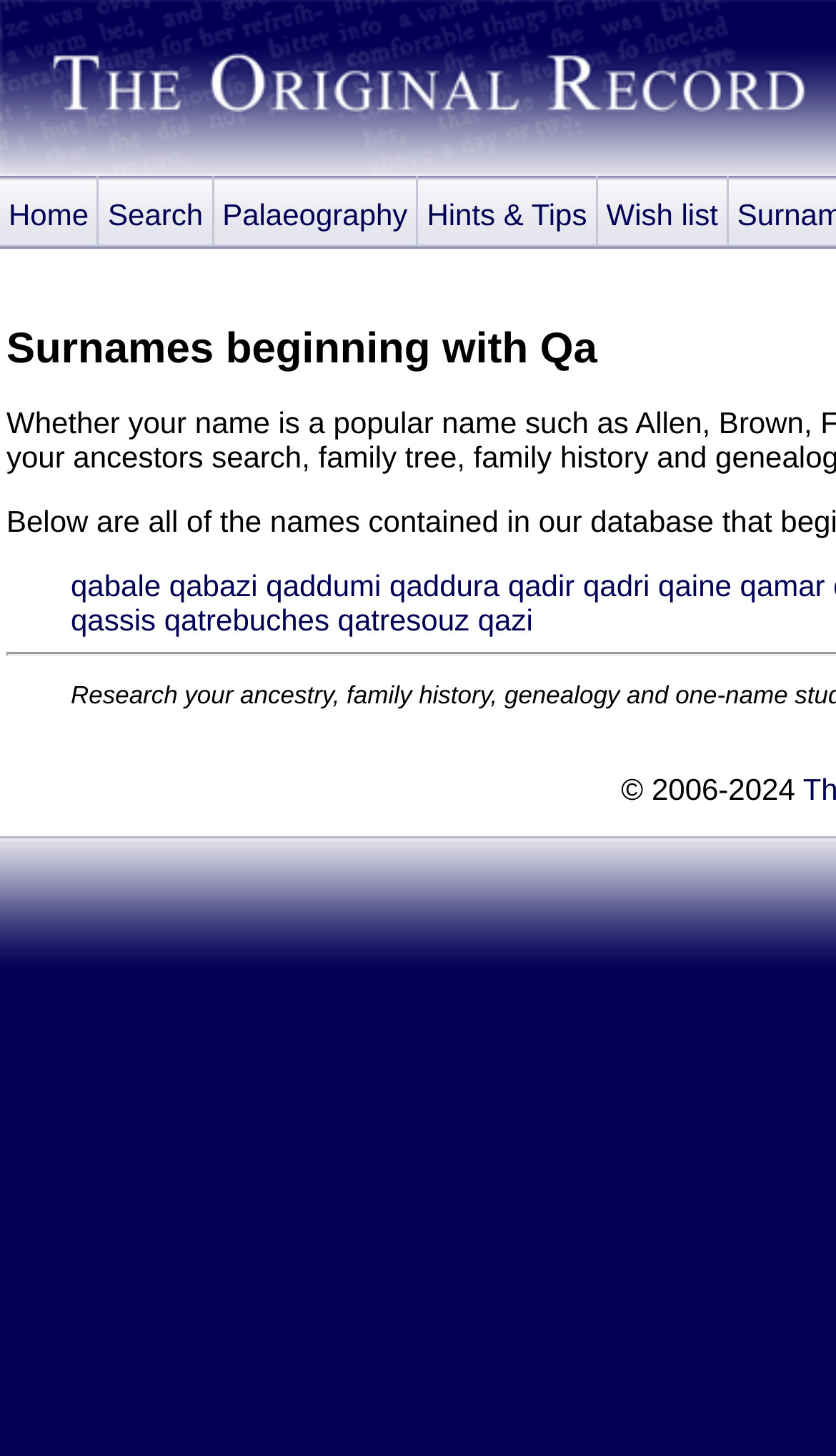Specify the bounding box coordinates of the area that needs to be clicked to achieve the following instruction: "learn palaeography".

[0.256, 0.121, 0.5, 0.168]